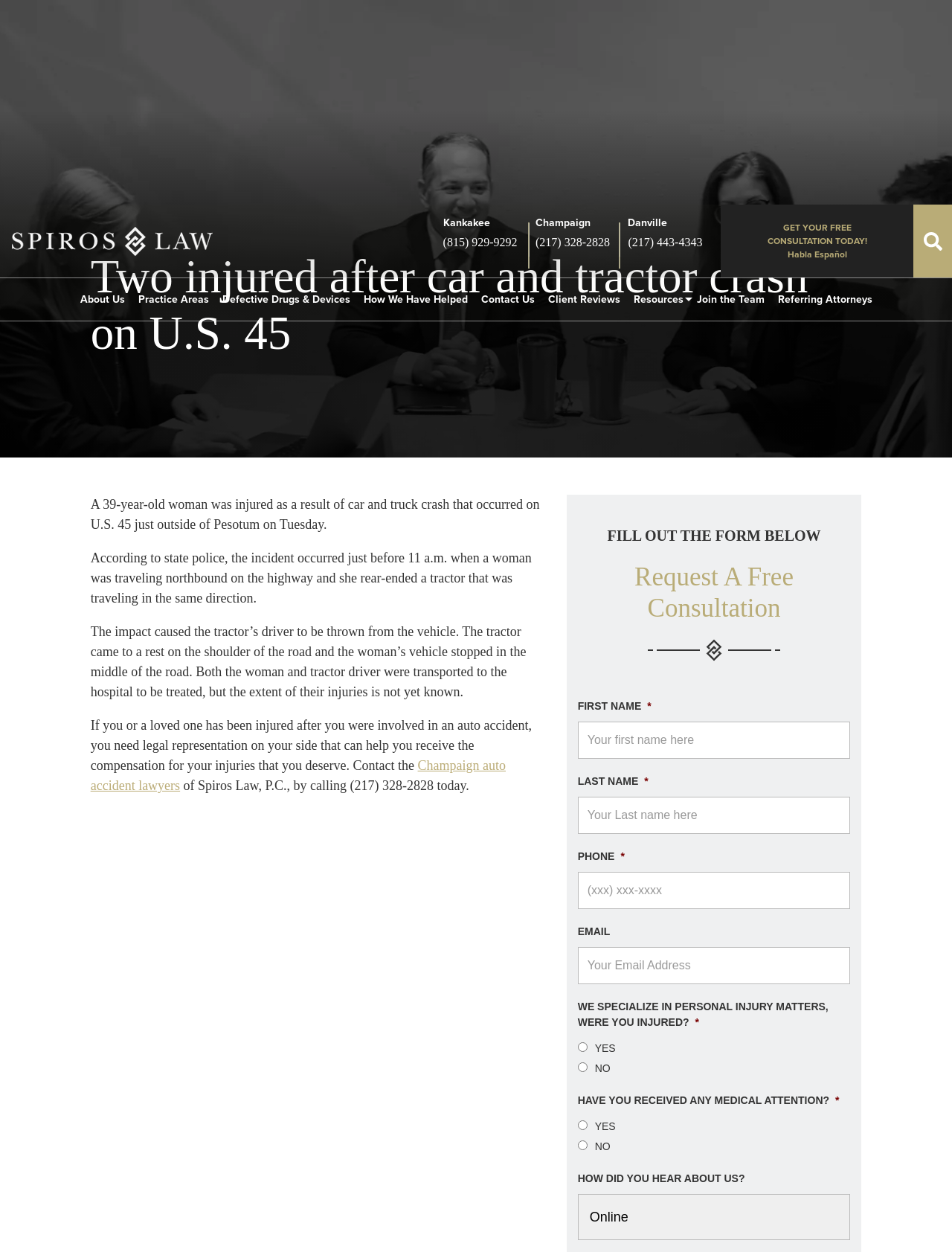Locate the bounding box coordinates of the area that needs to be clicked to fulfill the following instruction: "Contact the Champaign auto accident lawyers". The coordinates should be in the format of four float numbers between 0 and 1, namely [left, top, right, bottom].

[0.095, 0.442, 0.531, 0.47]